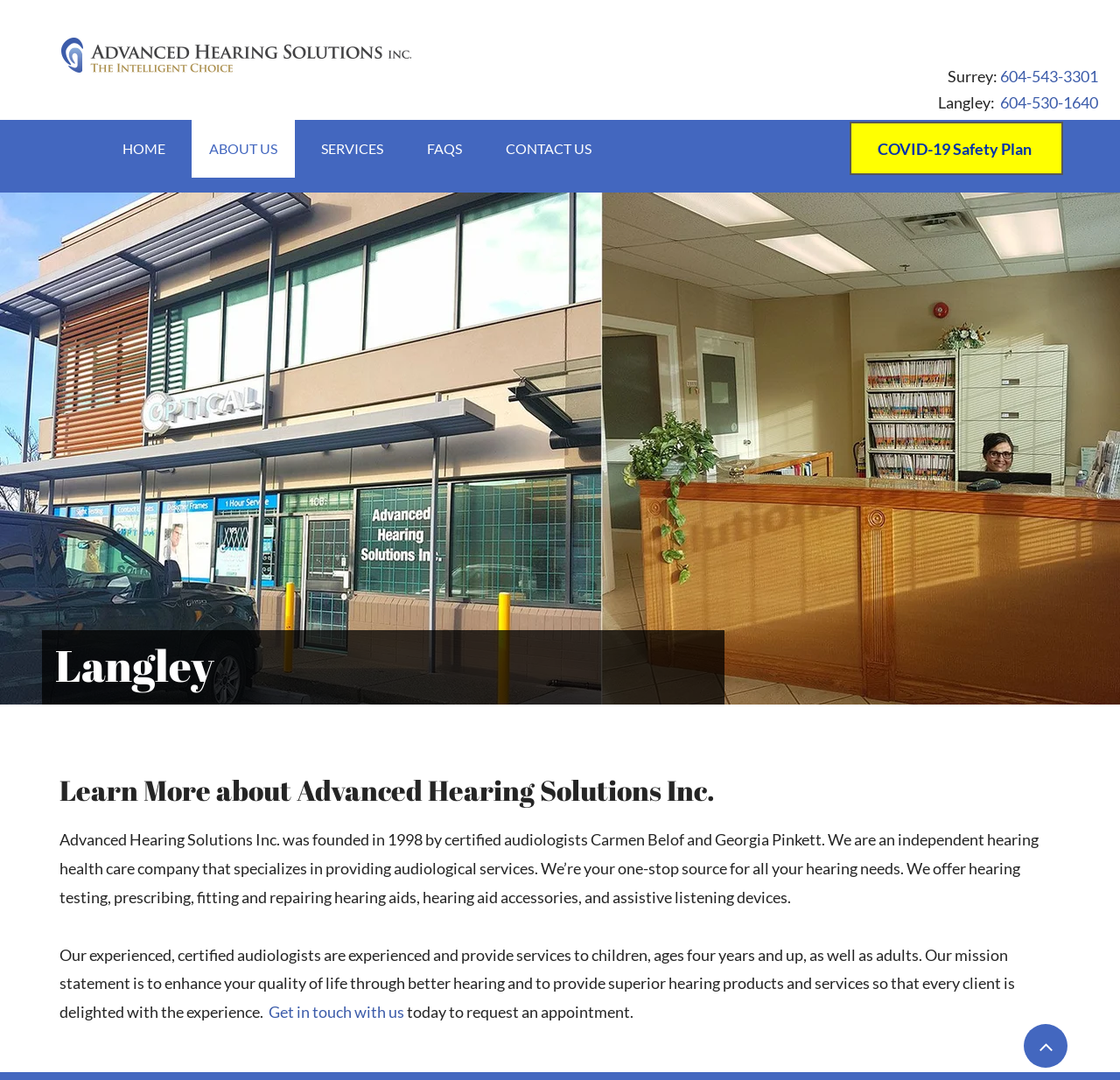Answer the question with a single word or phrase: 
What is the mission statement of the company?

To enhance quality of life through better hearing